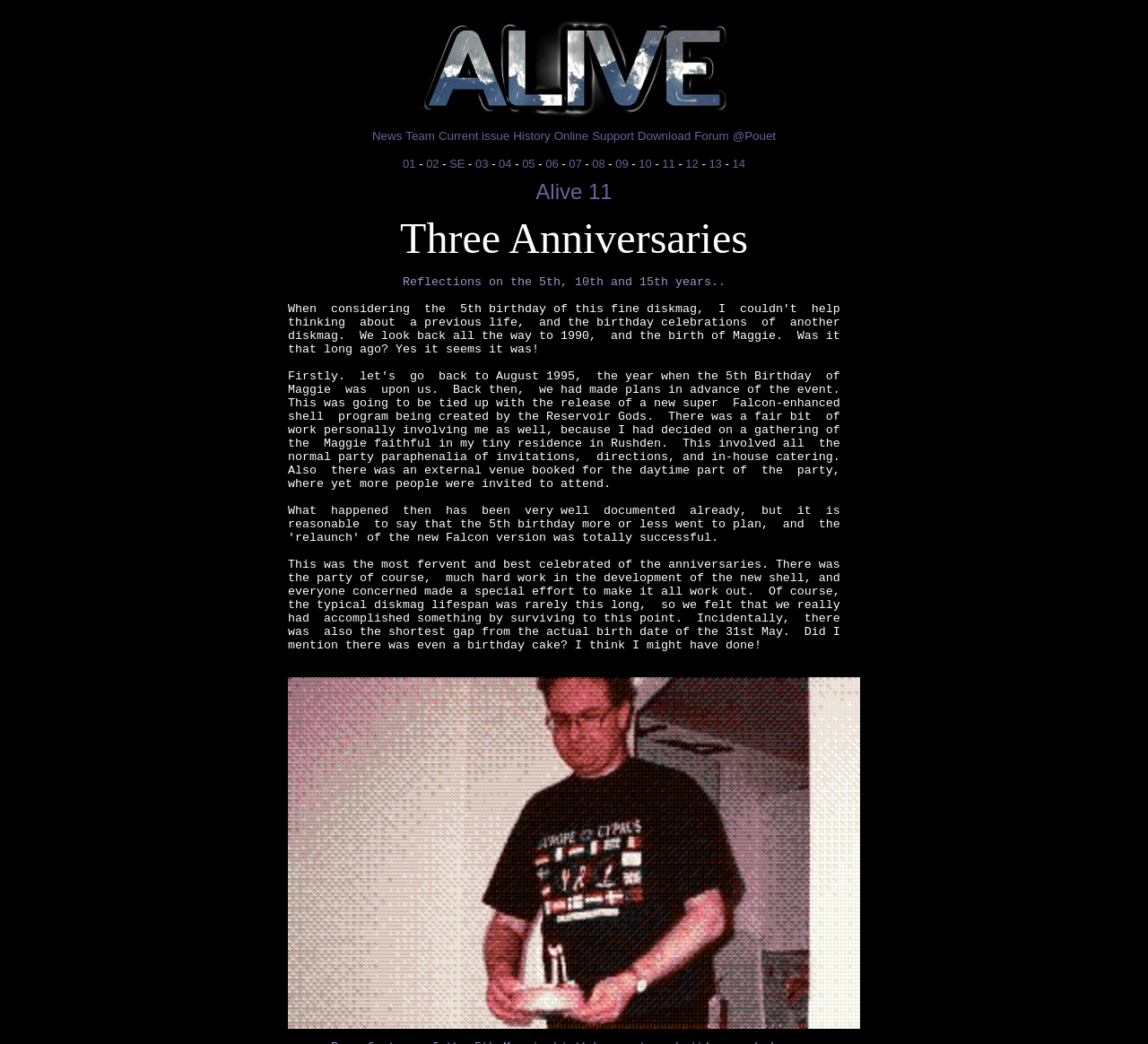Identify the bounding box of the HTML element described here: "@Pouet". Provide the coordinates as four float numbers between 0 and 1: [left, top, right, bottom].

[0.638, 0.124, 0.676, 0.137]